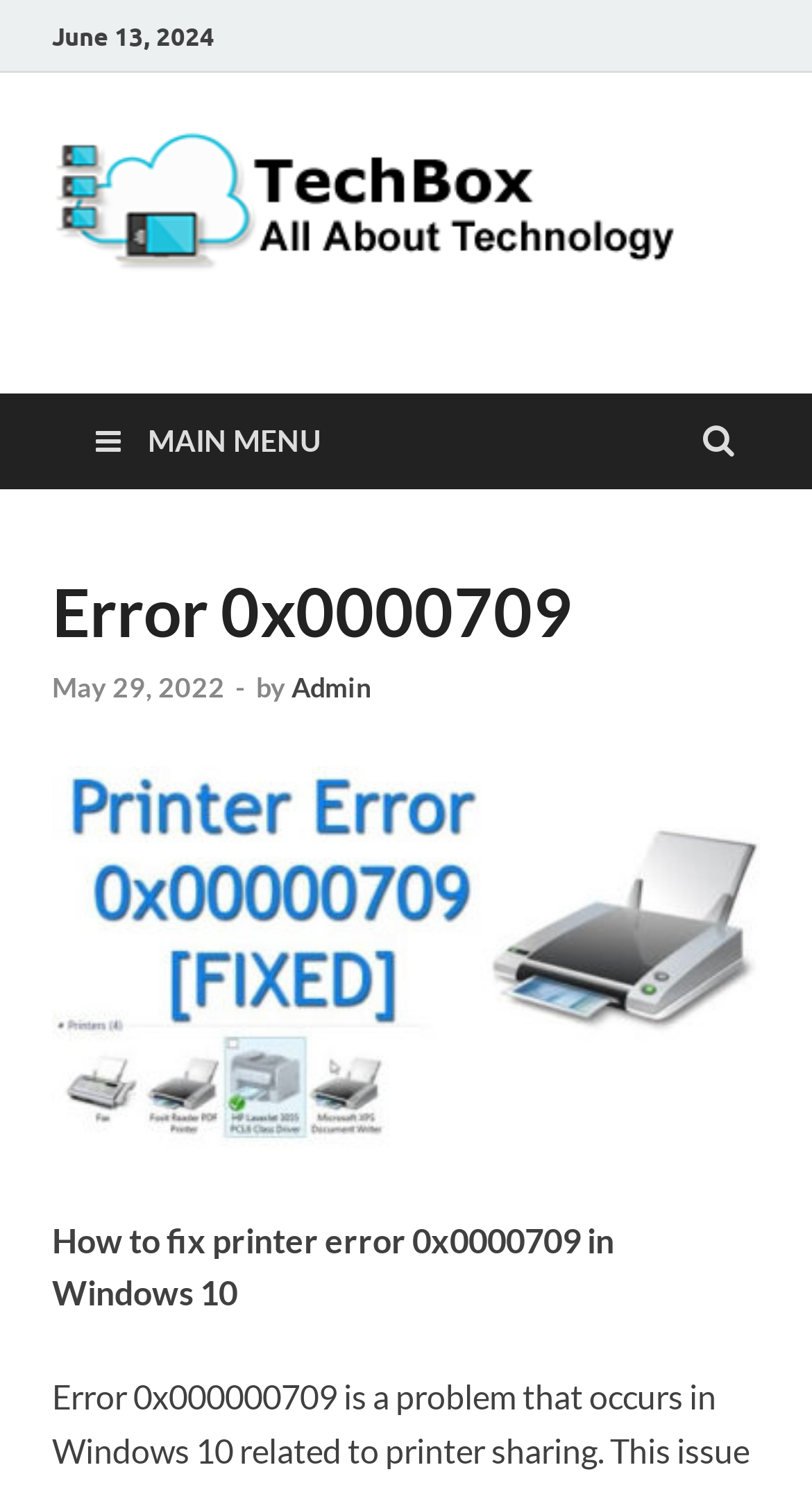Based on the element description Main Menu, identify the bounding box coordinates for the UI element. The coordinates should be in the format (top-left x, top-left y, bottom-right x, bottom-right y) and within the 0 to 1 range.

[0.077, 0.264, 0.436, 0.328]